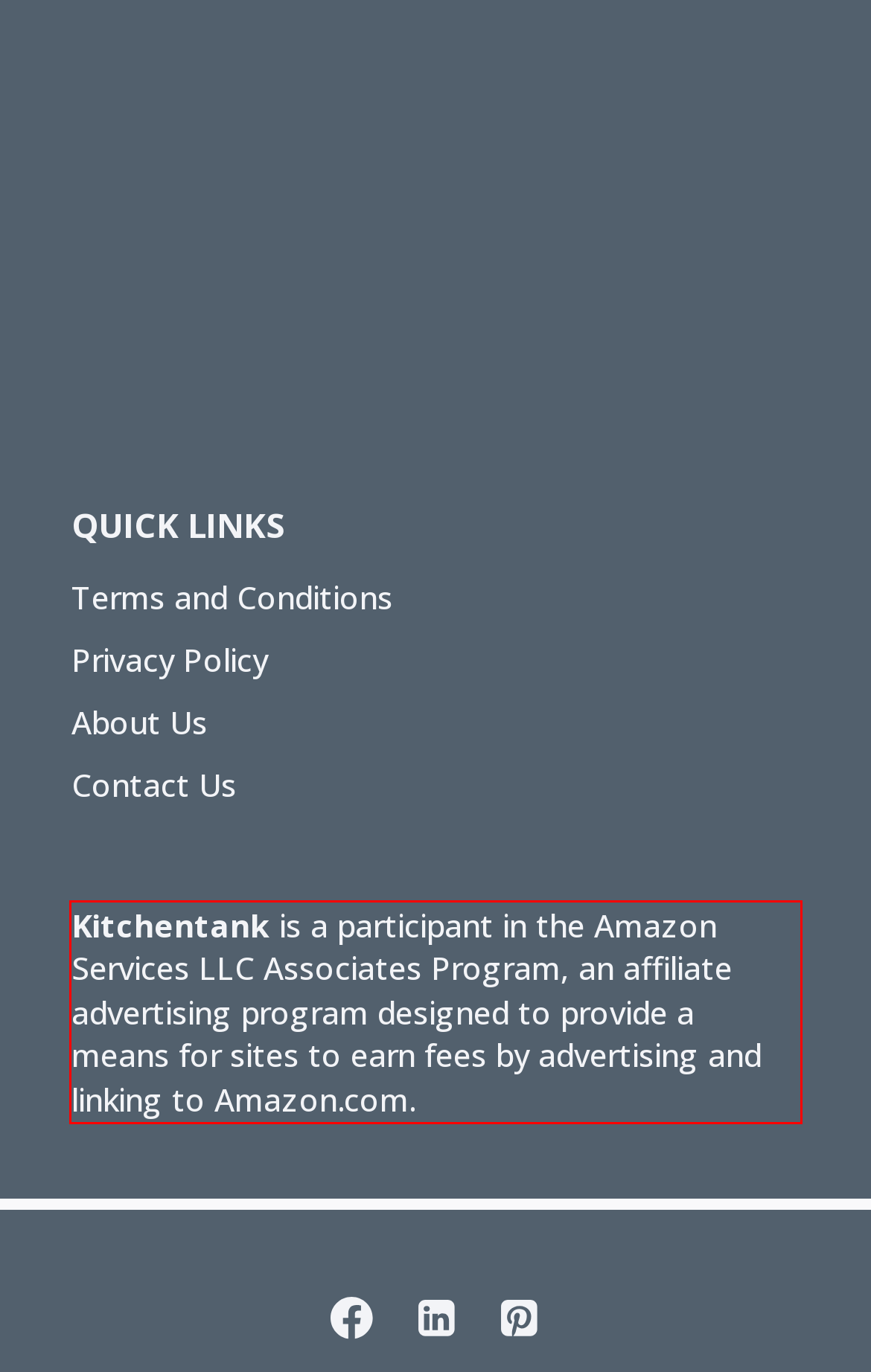You have a screenshot with a red rectangle around a UI element. Recognize and extract the text within this red bounding box using OCR.

Kitchentank is a participant in the Amazon Services LLC Associates Program, an affiliate advertising program designed to provide a means for sites to earn fees by advertising and linking to Amazon.com.